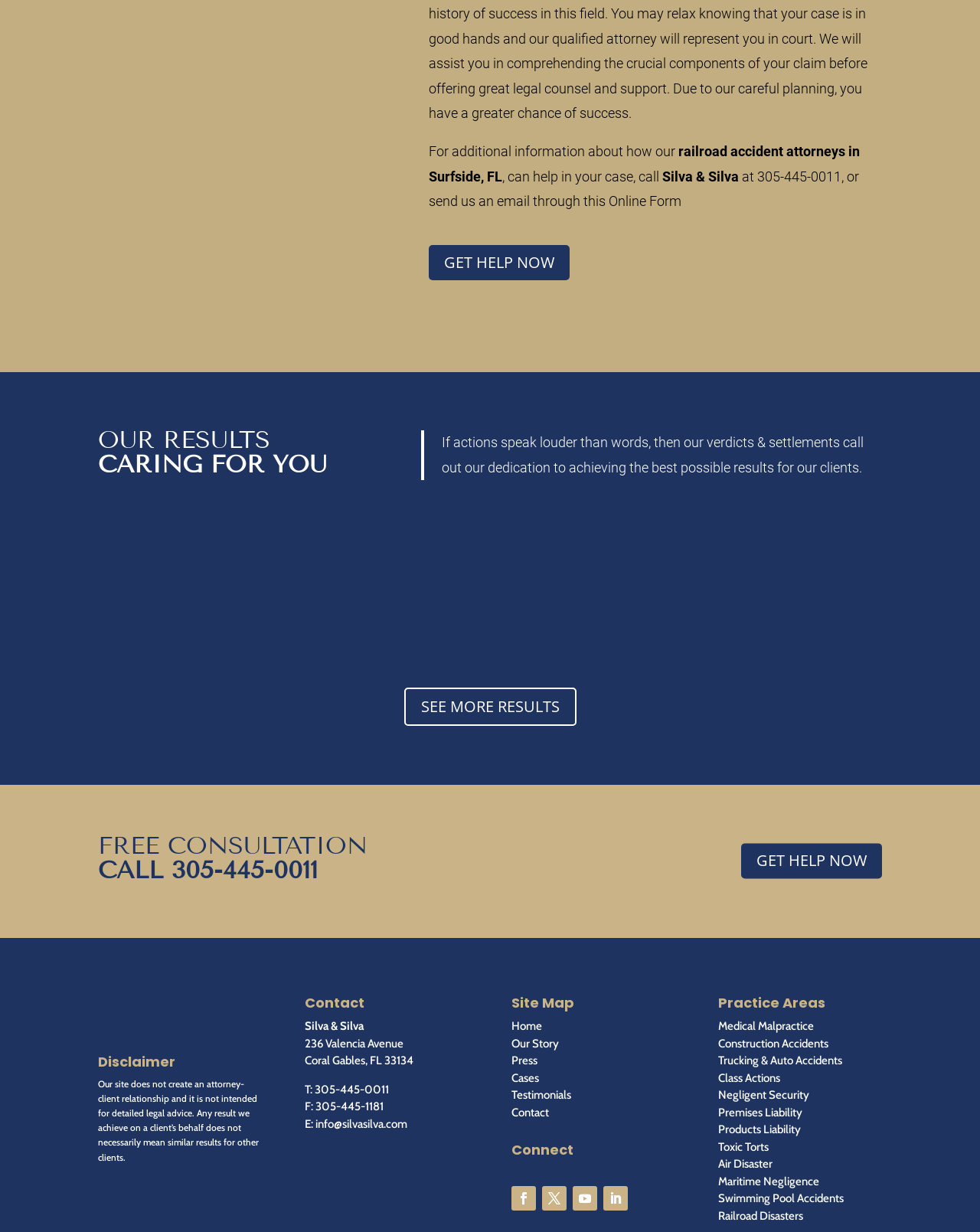Please determine the bounding box coordinates for the UI element described as: "Swimming Pool Accidents".

[0.733, 0.967, 0.861, 0.979]